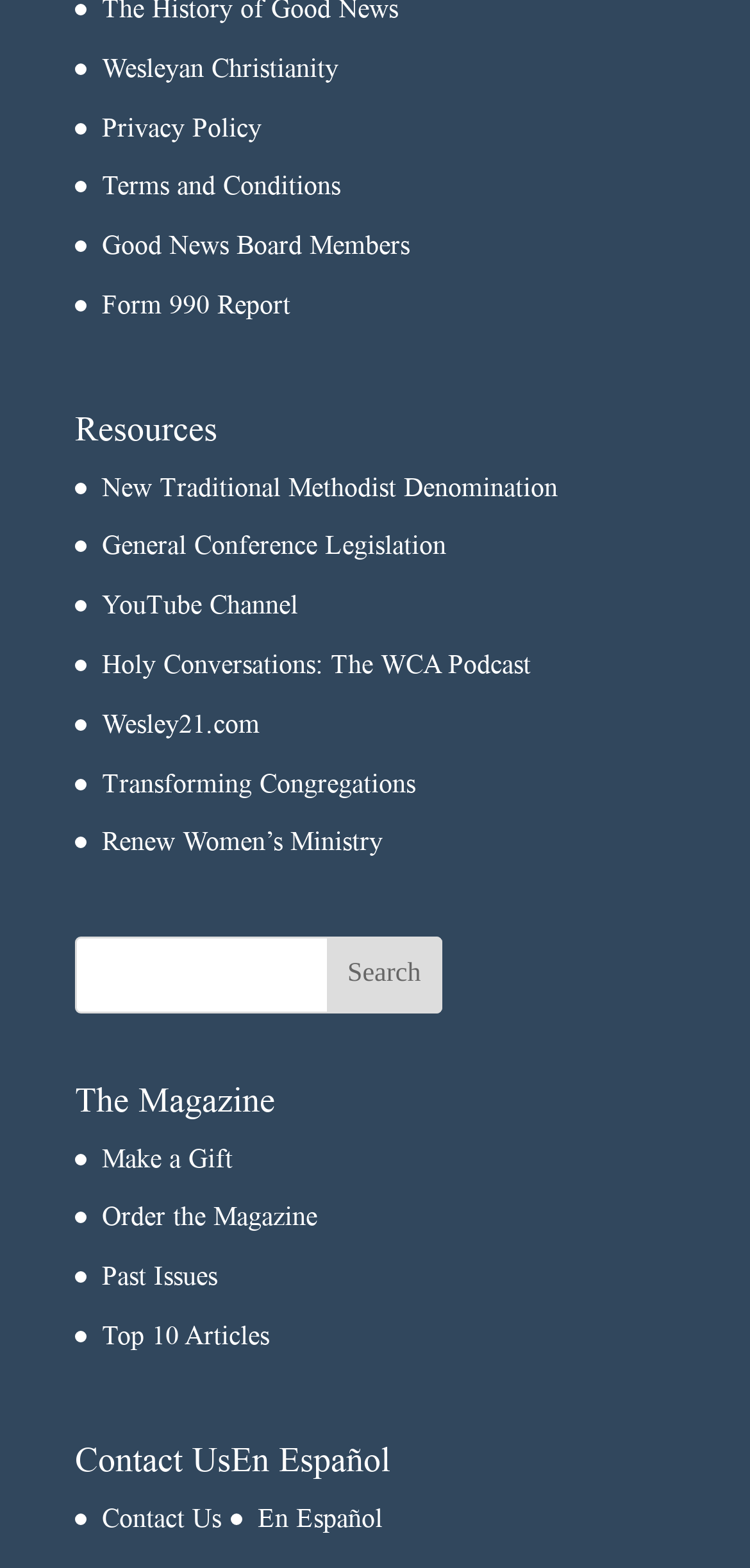Specify the bounding box coordinates of the area to click in order to follow the given instruction: "View privacy policy."

None